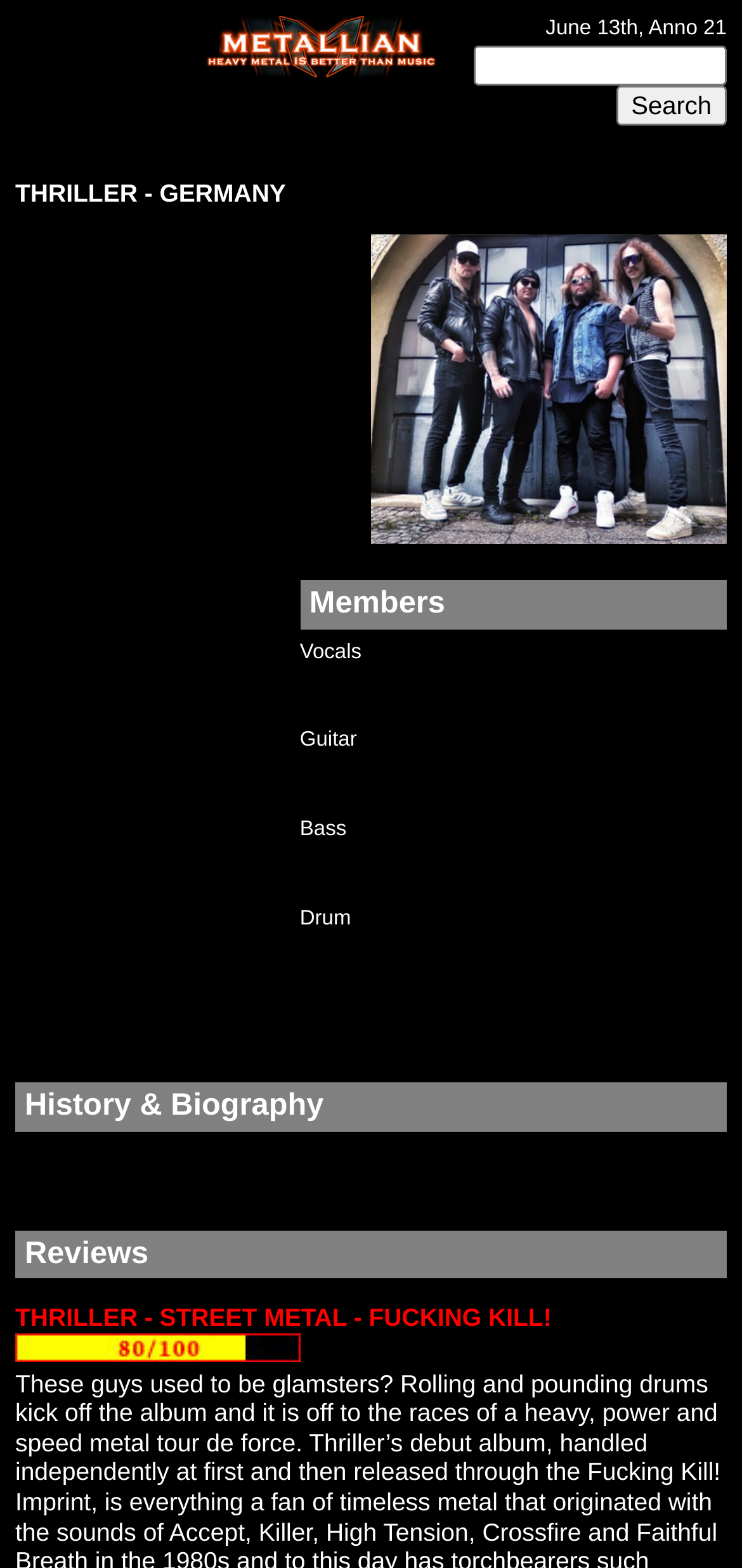What is the position of the 'Reviews' section?
Using the image as a reference, answer with just one word or a short phrase.

Bottom left